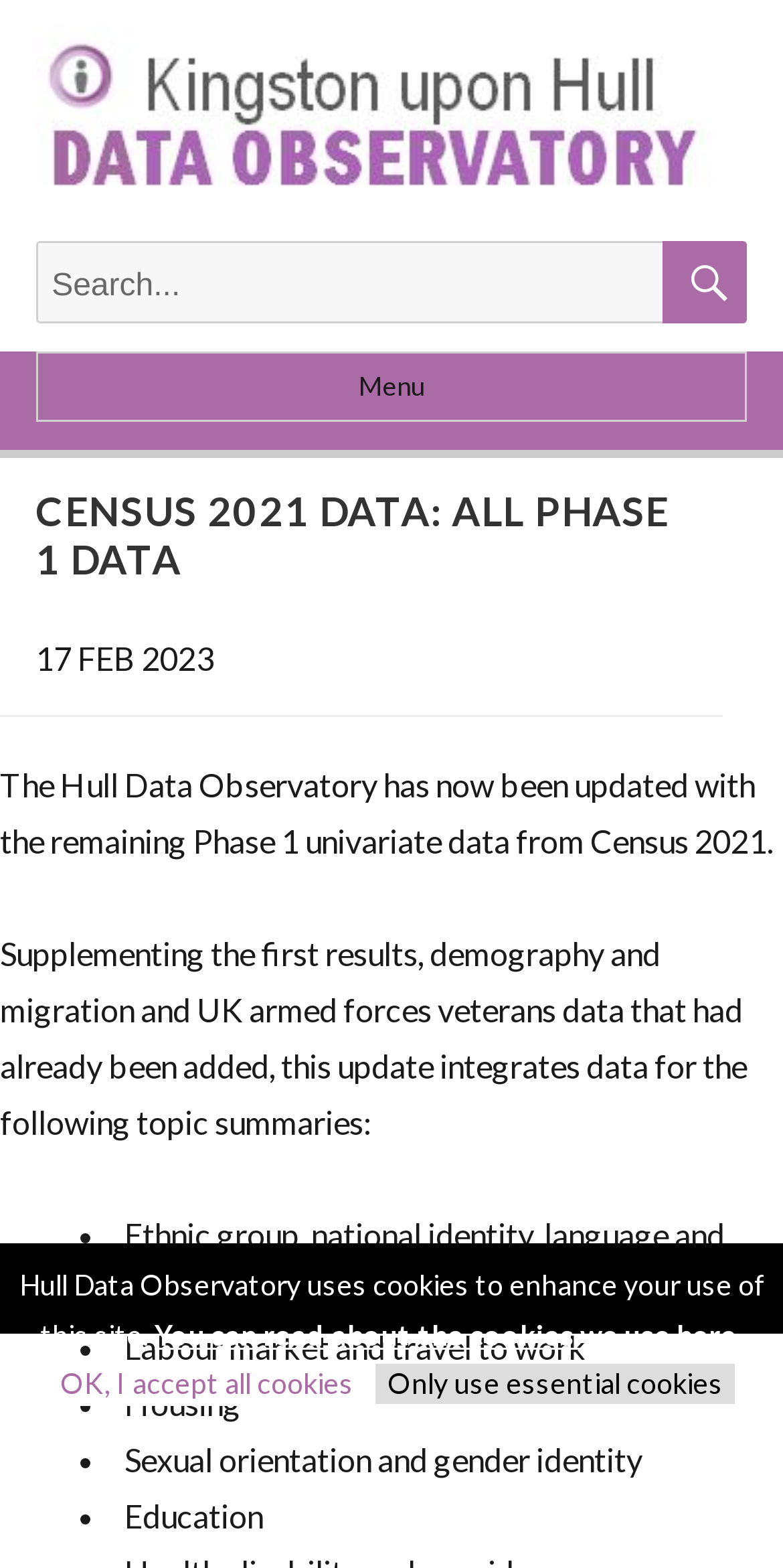Identify the coordinates of the bounding box for the element described below: "OK, I accept all cookies". Return the coordinates as four float numbers between 0 and 1: [left, top, right, bottom].

[0.059, 0.868, 0.469, 0.897]